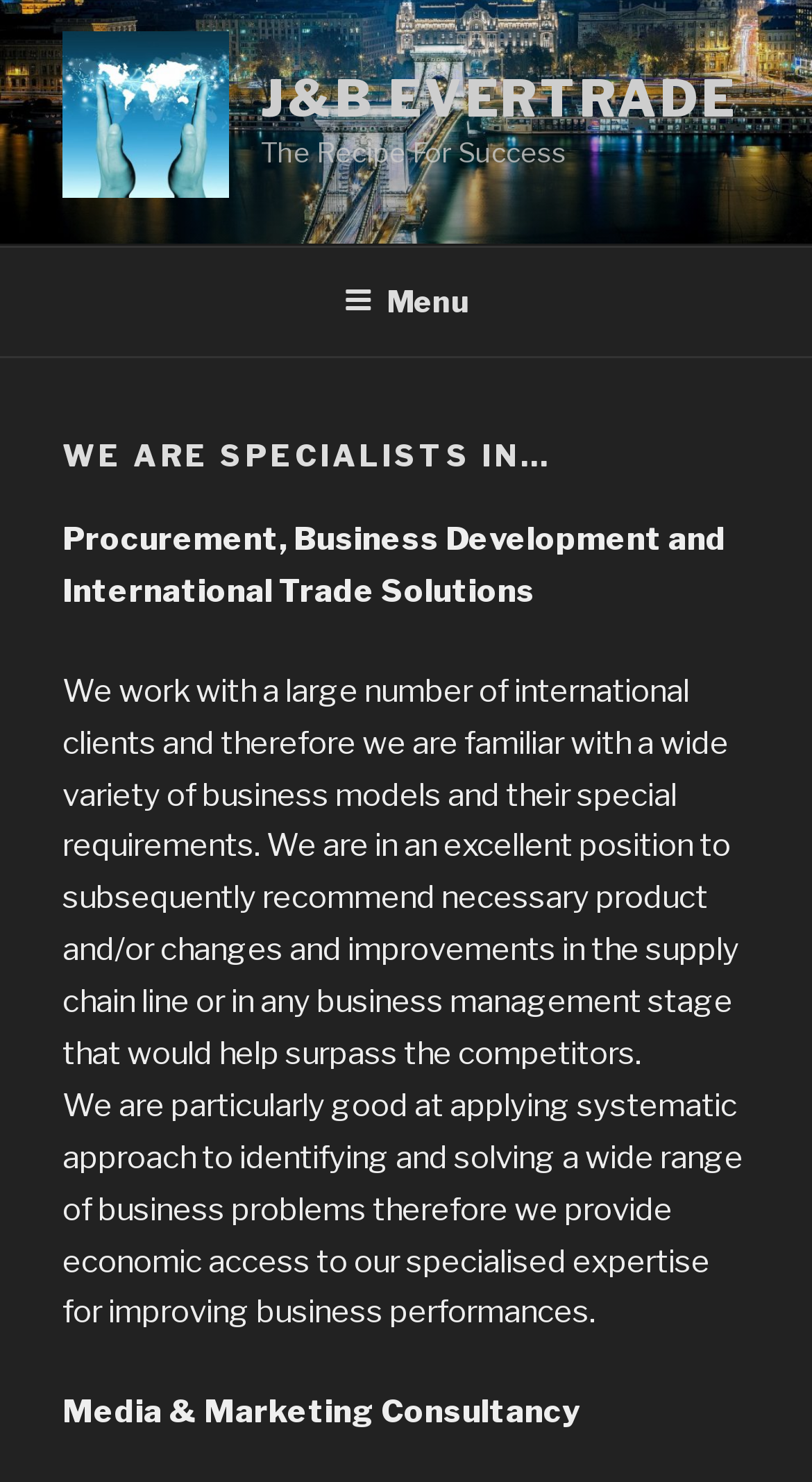What is the company good at?
Provide a detailed answer to the question using information from the image.

By reading the StaticText element with the bounding box coordinates [0.077, 0.733, 0.915, 0.899], I can determine that the company is particularly good at applying systematic approach to identifying and solving a wide range of business problems.